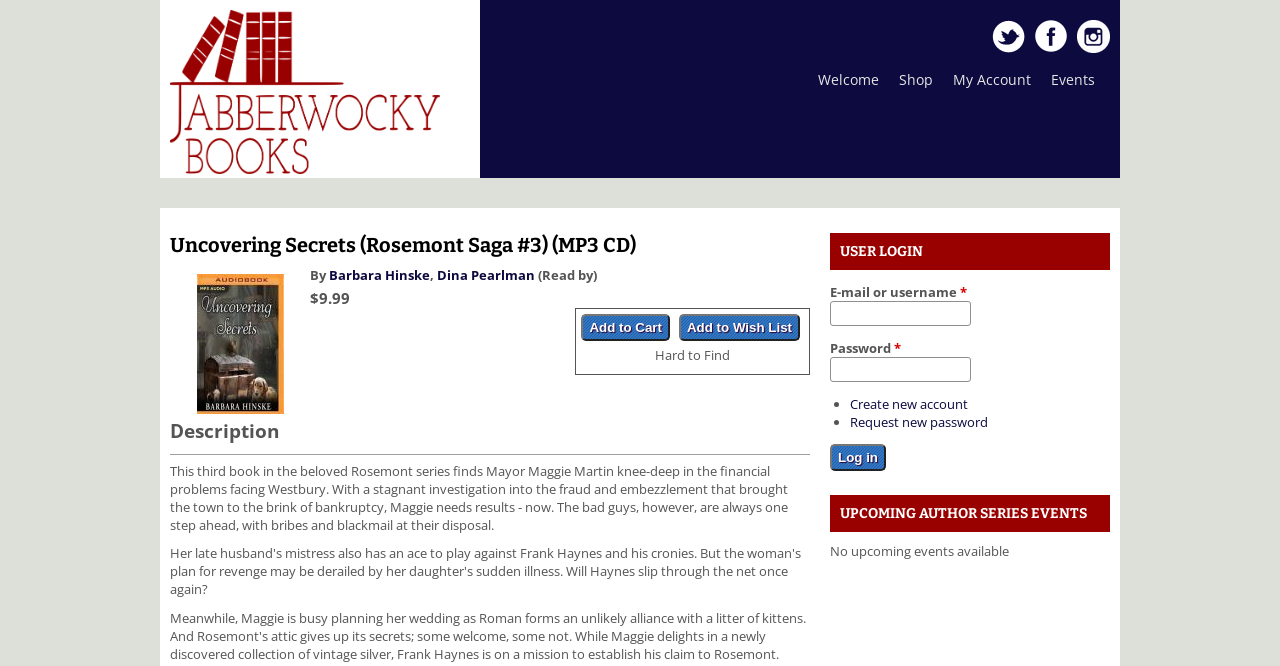Find the bounding box coordinates of the area that needs to be clicked in order to achieve the following instruction: "Log in to the account". The coordinates should be specified as four float numbers between 0 and 1, i.e., [left, top, right, bottom].

[0.648, 0.667, 0.692, 0.707]